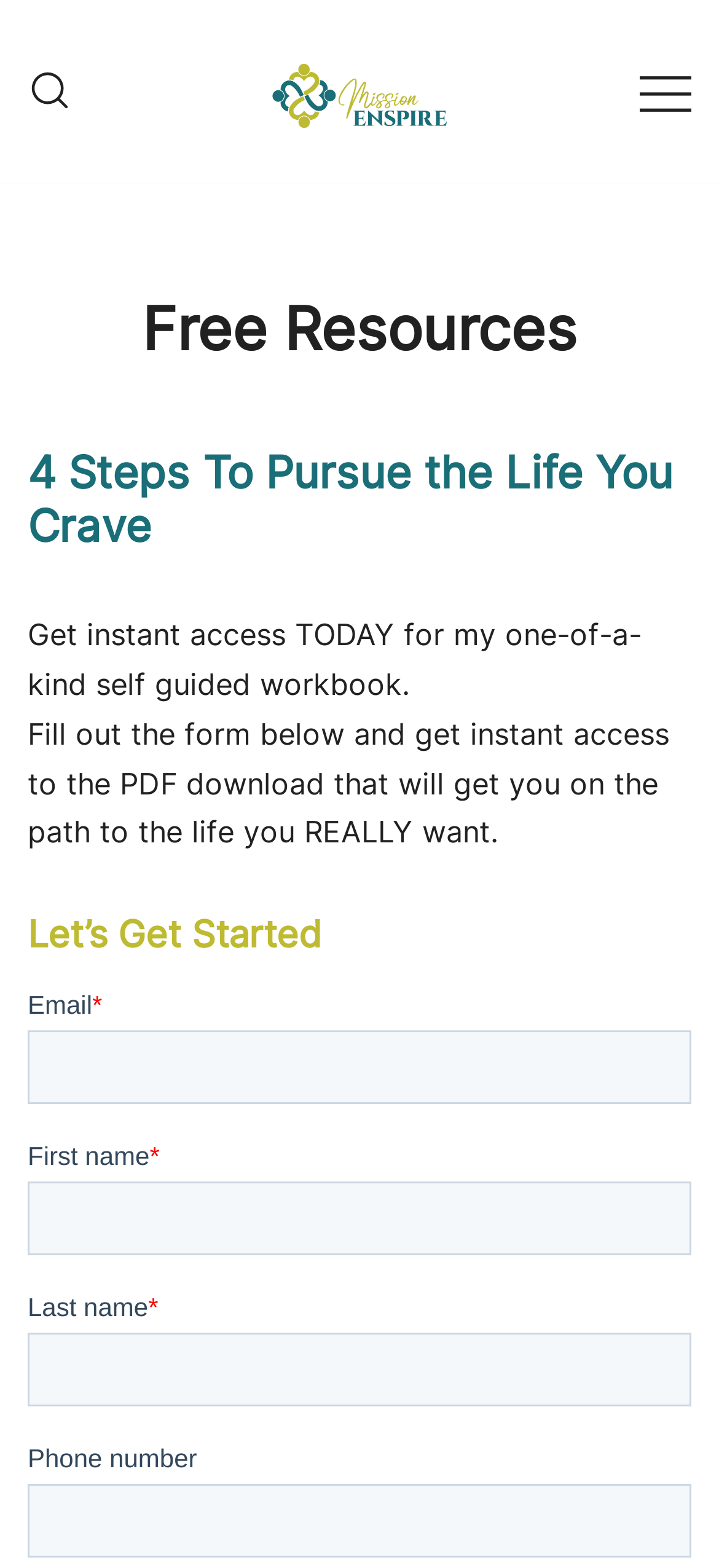Based on the element description: "parent_node: Welcome", identify the bounding box coordinates for this UI element. The coordinates must be four float numbers between 0 and 1, listed as [left, top, right, bottom].

[0.372, 0.03, 0.628, 0.092]